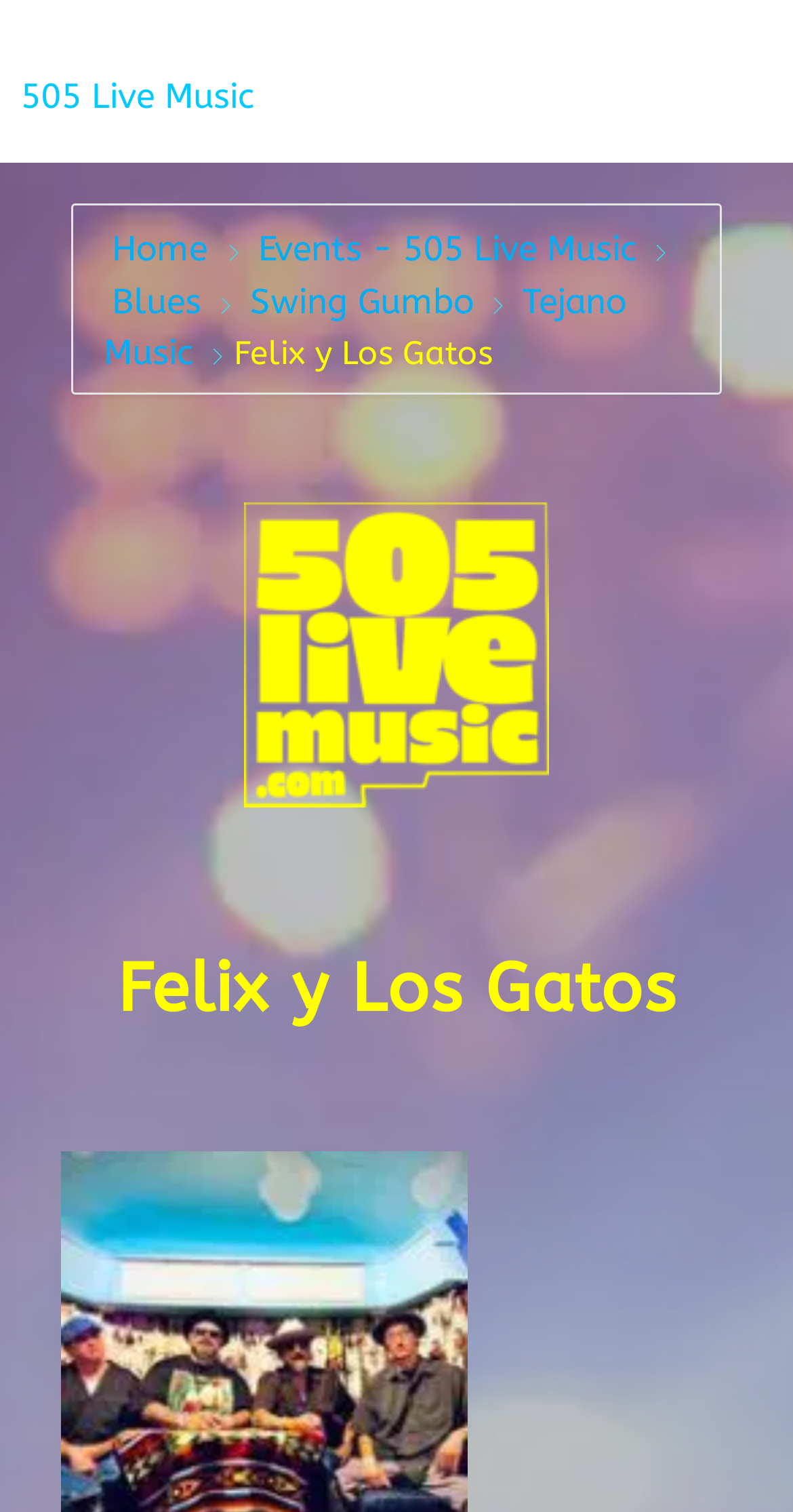From the details in the image, provide a thorough response to the question: Is there a link to the 'Blues' music genre?

I looked at the links under the 'Events - 505 Live Music' link and found that there is a link to the 'Blues' music genre.